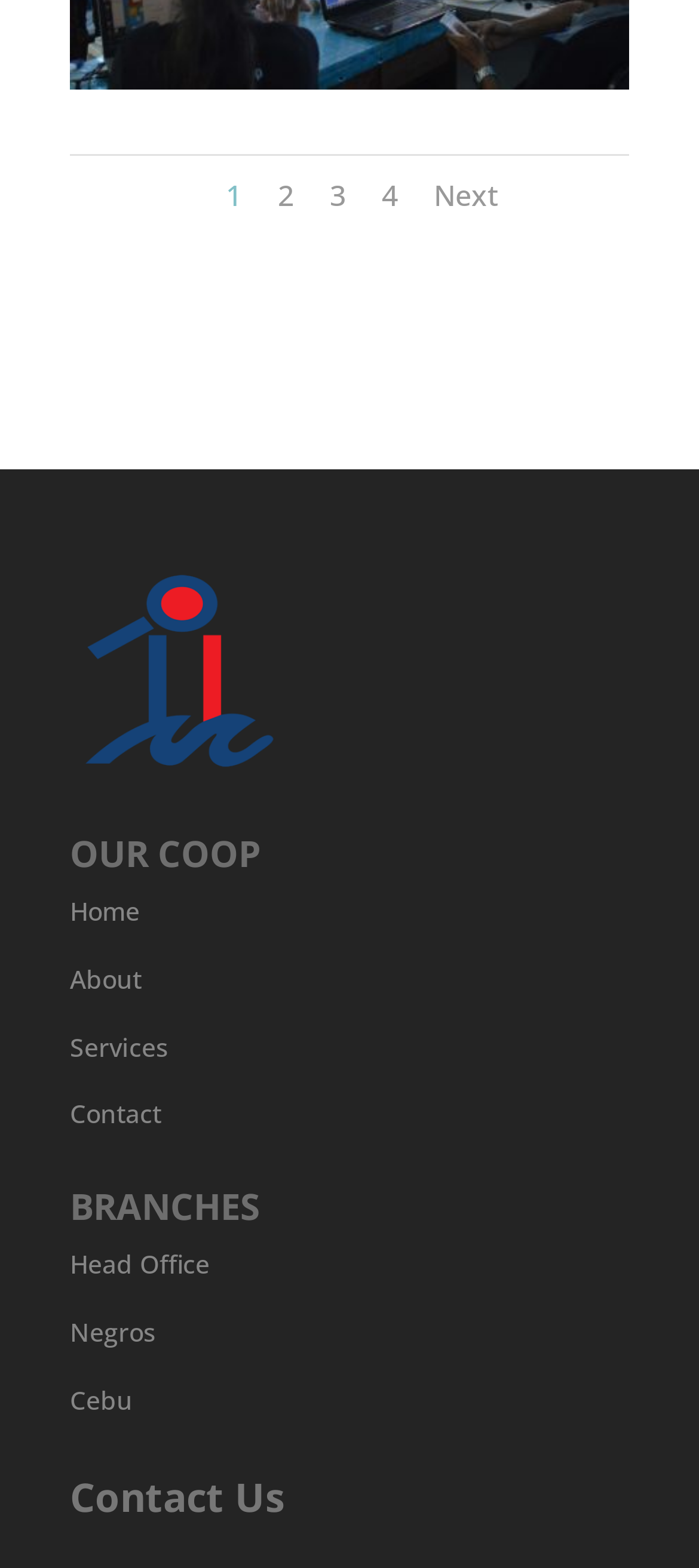What is the last link on the webpage?
Use the screenshot to answer the question with a single word or phrase.

Contact Us